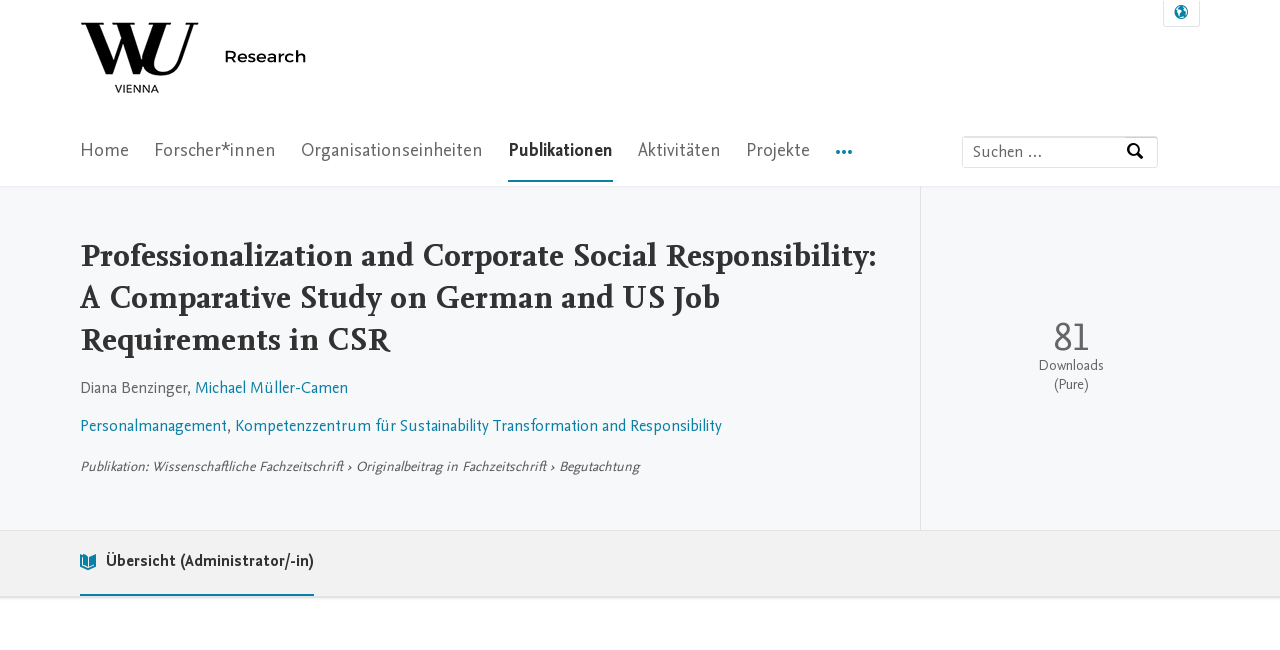What is the topic of the publication?
Refer to the image and answer the question using a single word or phrase.

Corporate Social Responsibility